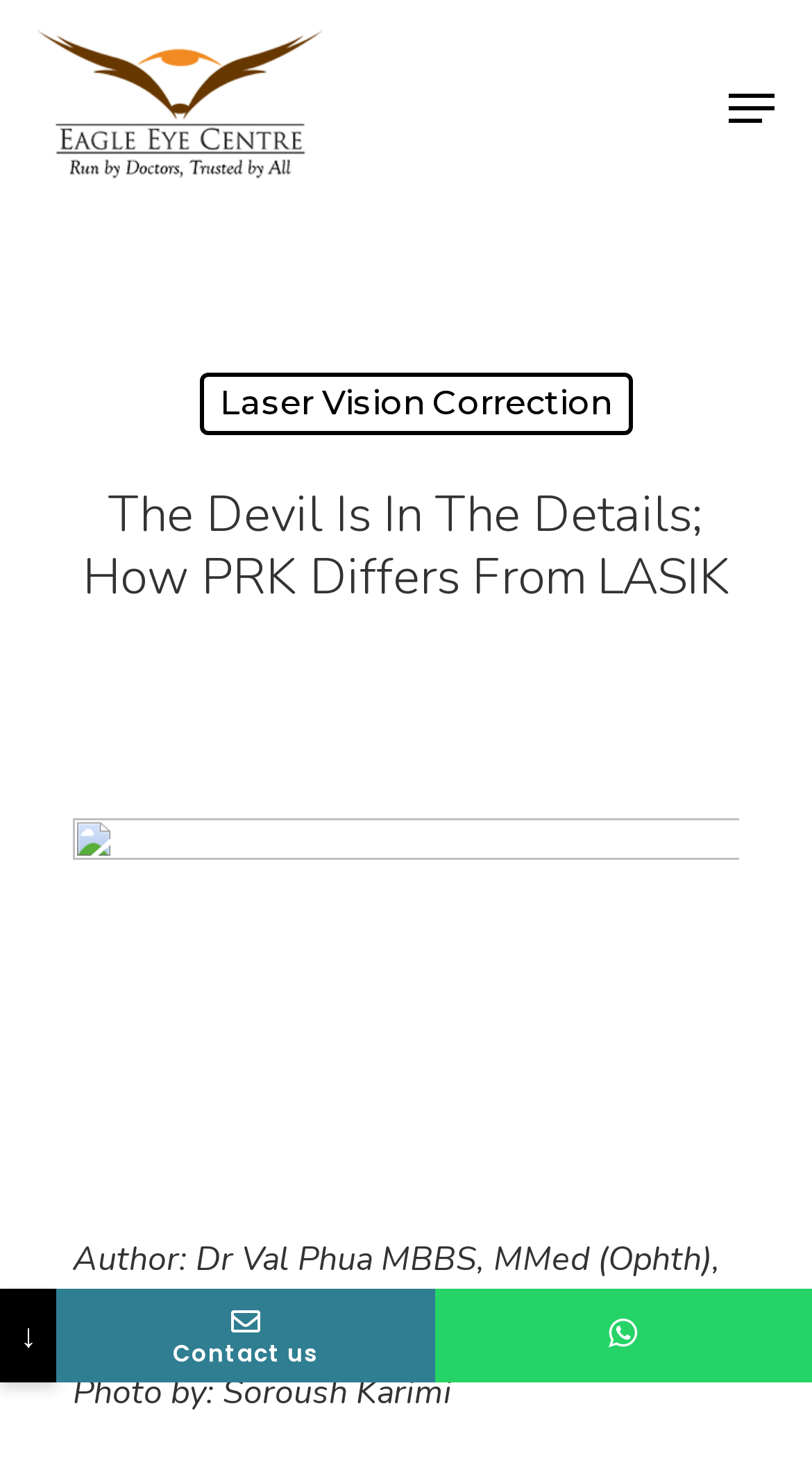Please determine the bounding box coordinates of the area that needs to be clicked to complete this task: 'Search for something'. The coordinates must be four float numbers between 0 and 1, formatted as [left, top, right, bottom].

[0.151, 0.069, 0.849, 0.134]